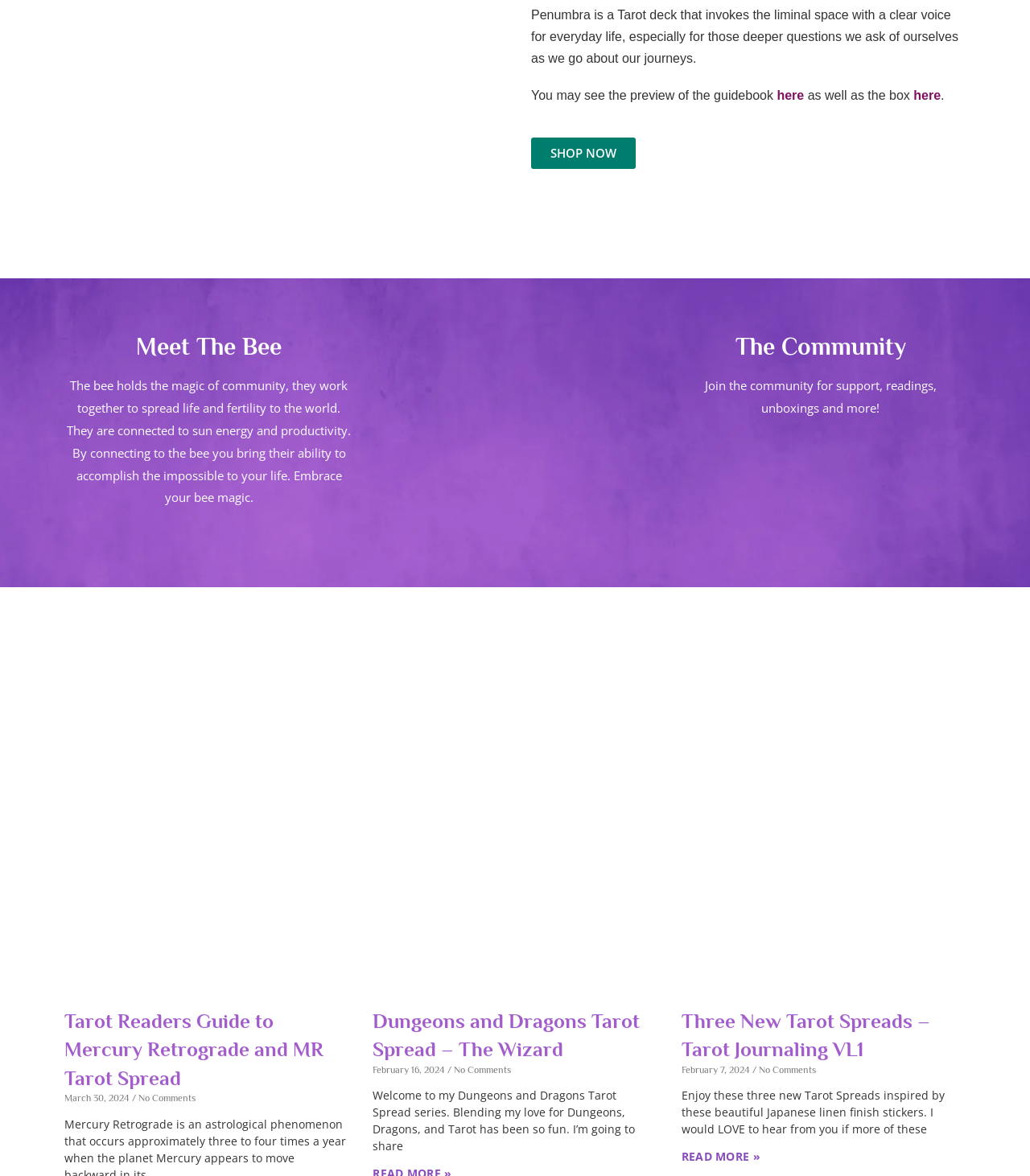Specify the bounding box coordinates of the element's region that should be clicked to achieve the following instruction: "Check out the community". The bounding box coordinates consist of four float numbers between 0 and 1, in the format [left, top, right, bottom].

[0.684, 0.321, 0.909, 0.354]